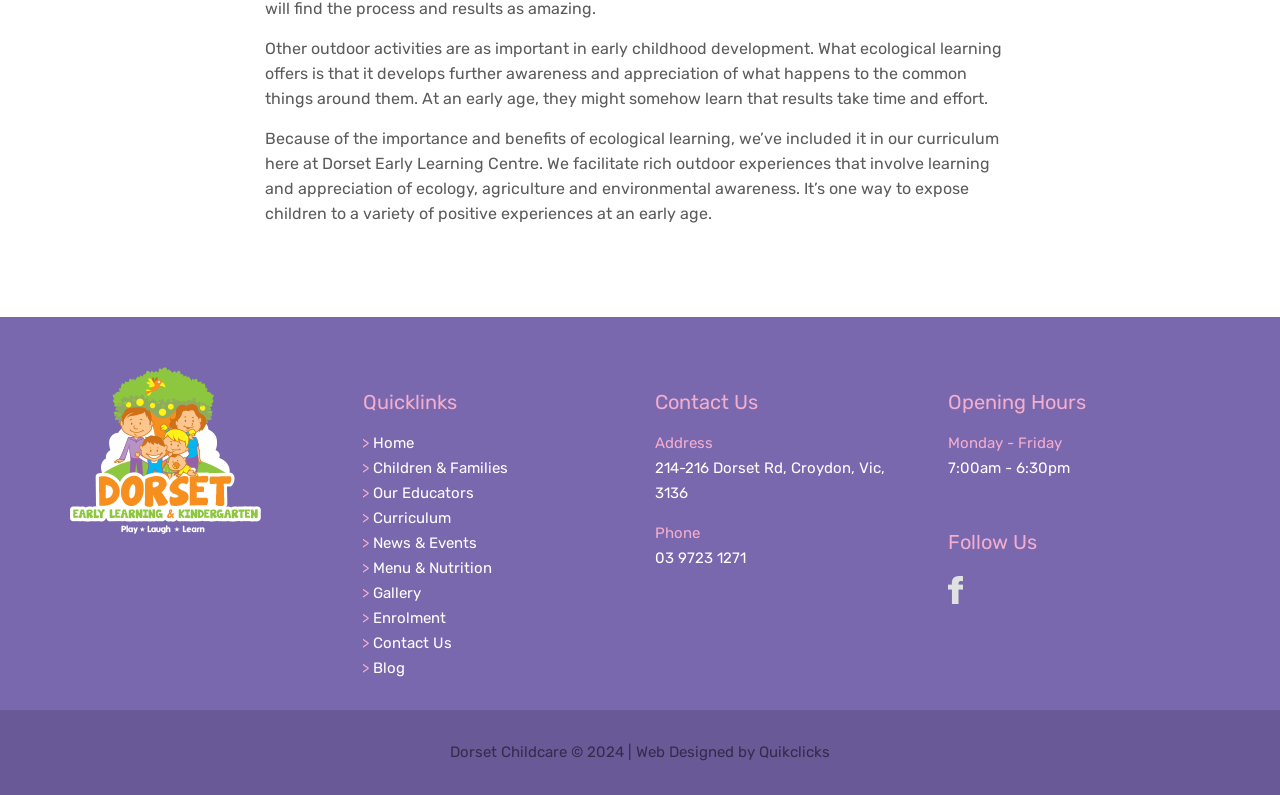Use a single word or phrase to answer the following:
What is the phone number of the learning centre?

03 9723 1271